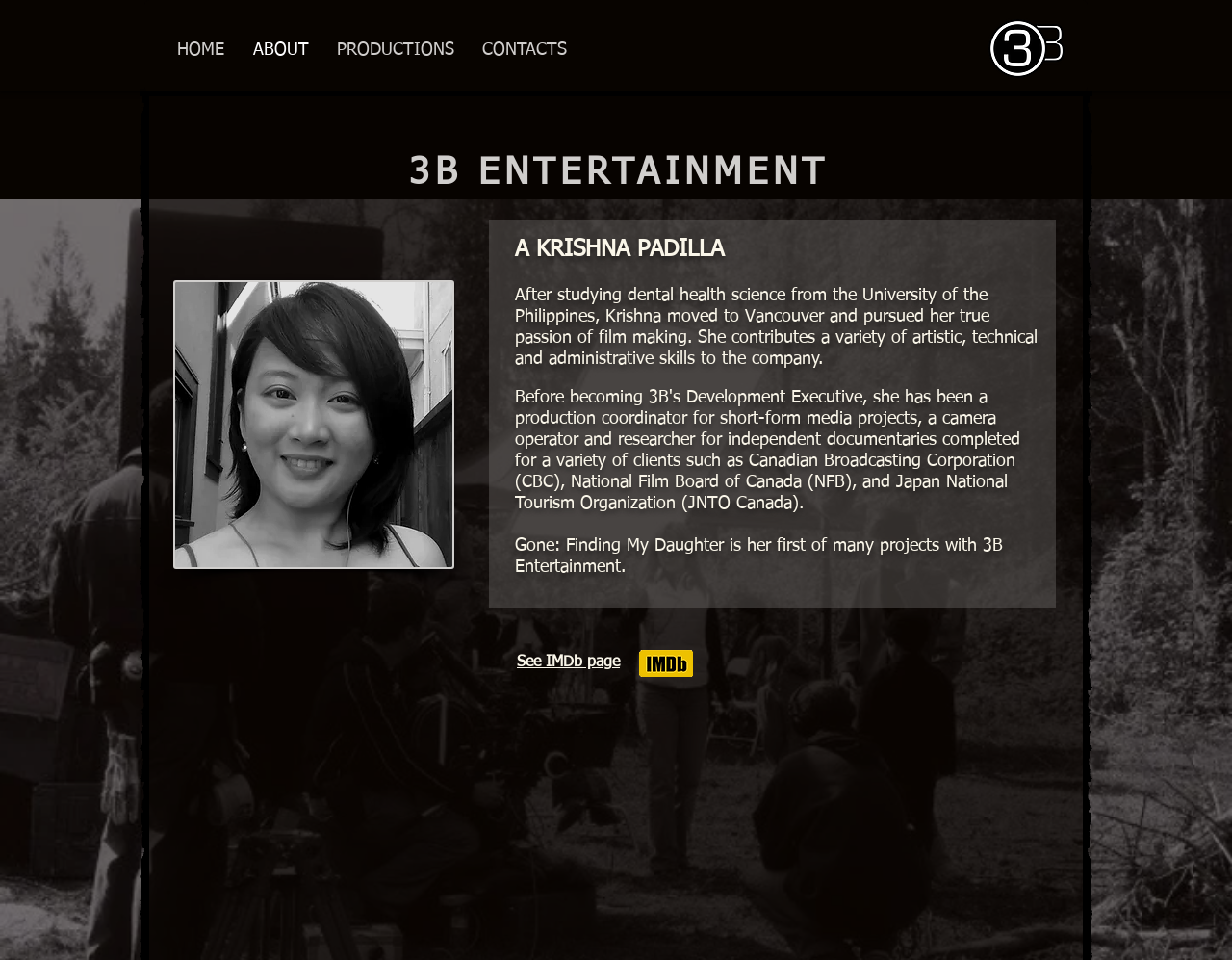Please reply to the following question with a single word or a short phrase:
What is the title of Krishna Padilla's first project with 3B Entertainment?

Gone: Finding My Daughter